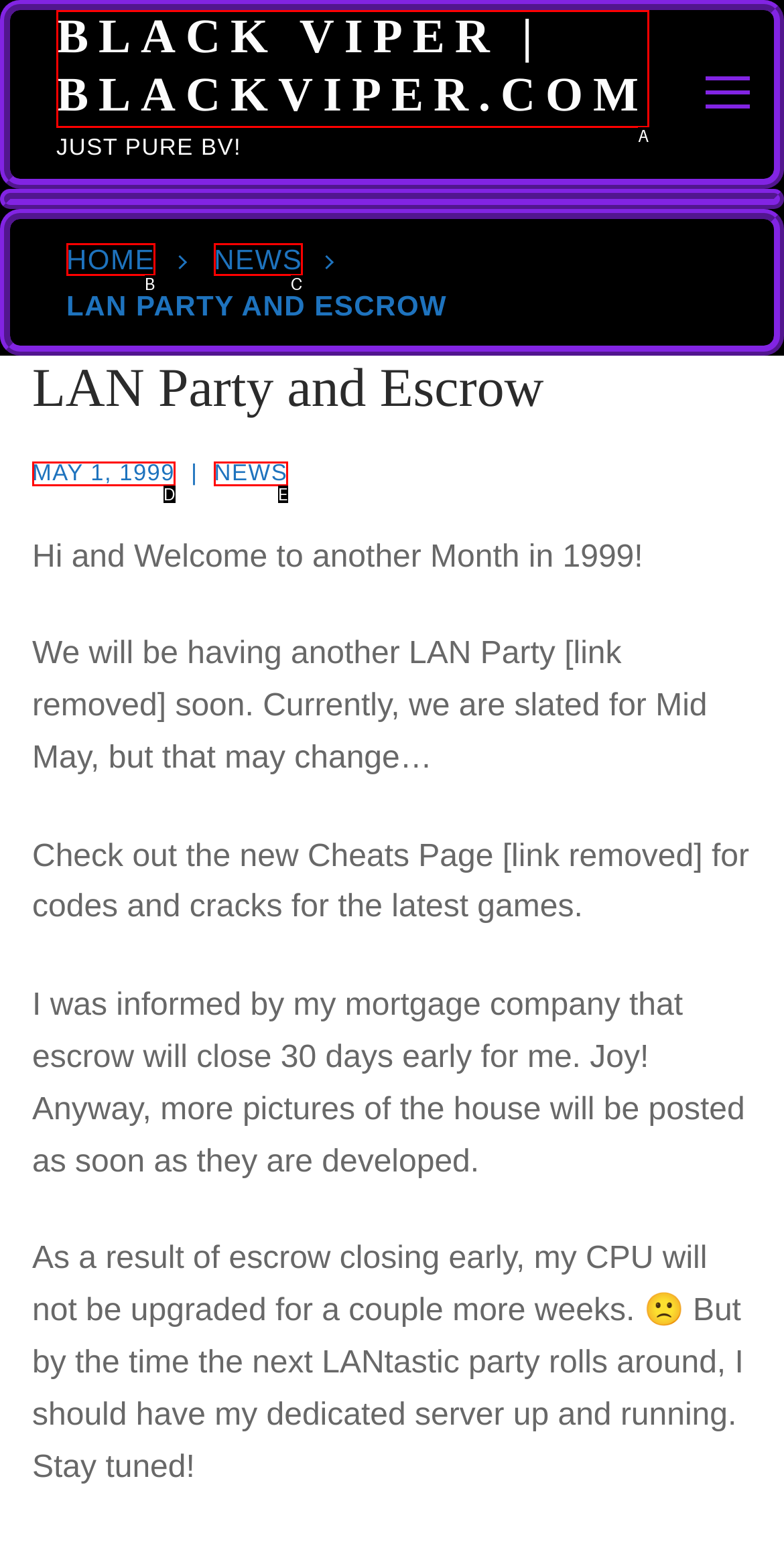Match the following description to a UI element: May 1, 1999
Provide the letter of the matching option directly.

D